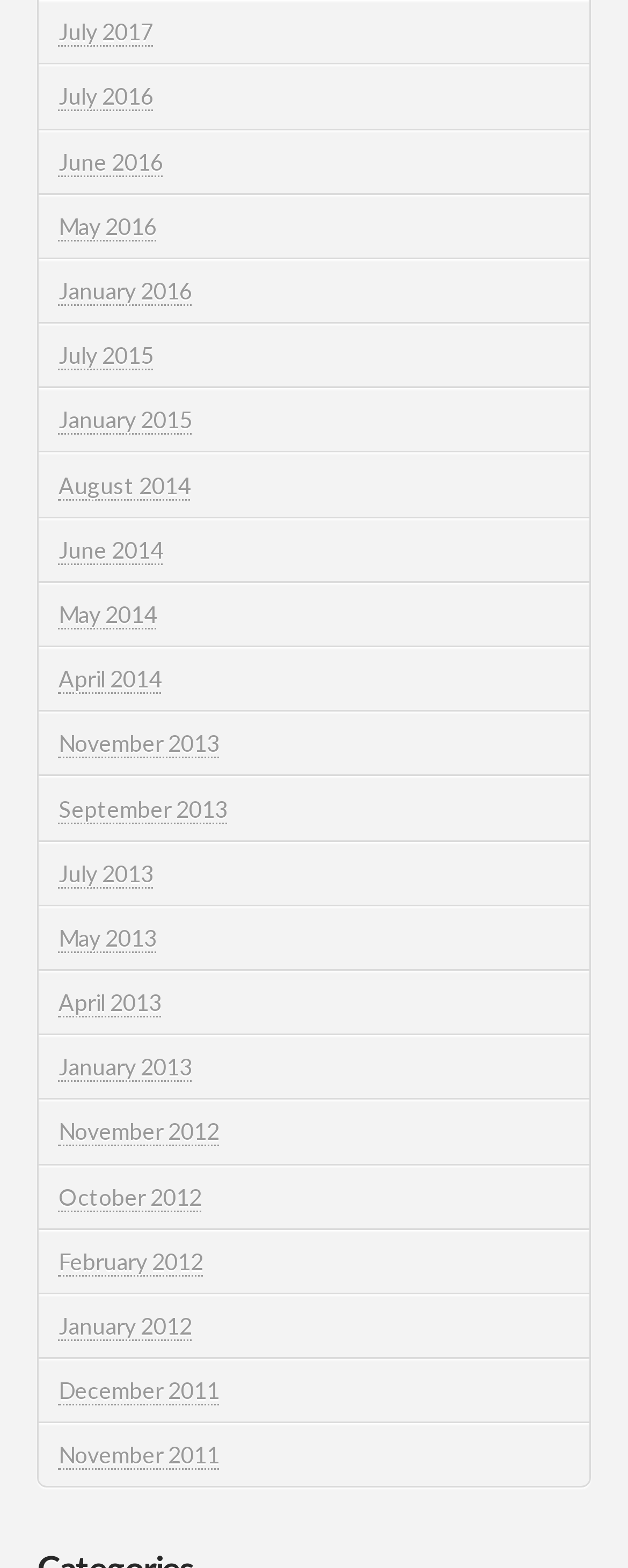Kindly determine the bounding box coordinates for the area that needs to be clicked to execute this instruction: "log in to the website".

None